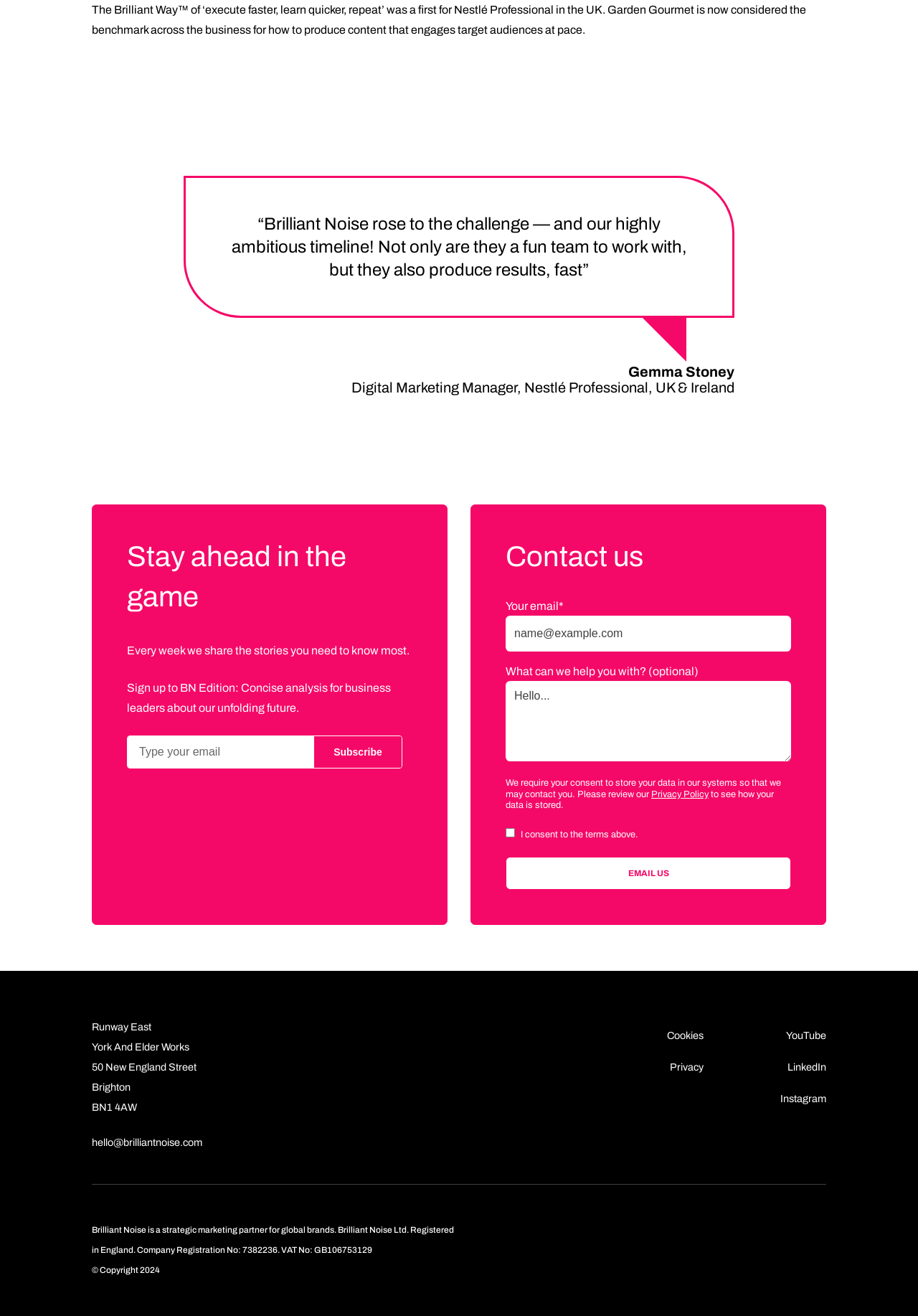Please respond to the question using a single word or phrase:
What is the company's registration number?

7382236